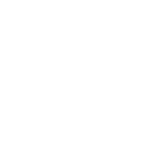Answer the following query with a single word or phrase:
How much does the shaker bottle cost?

£5.95